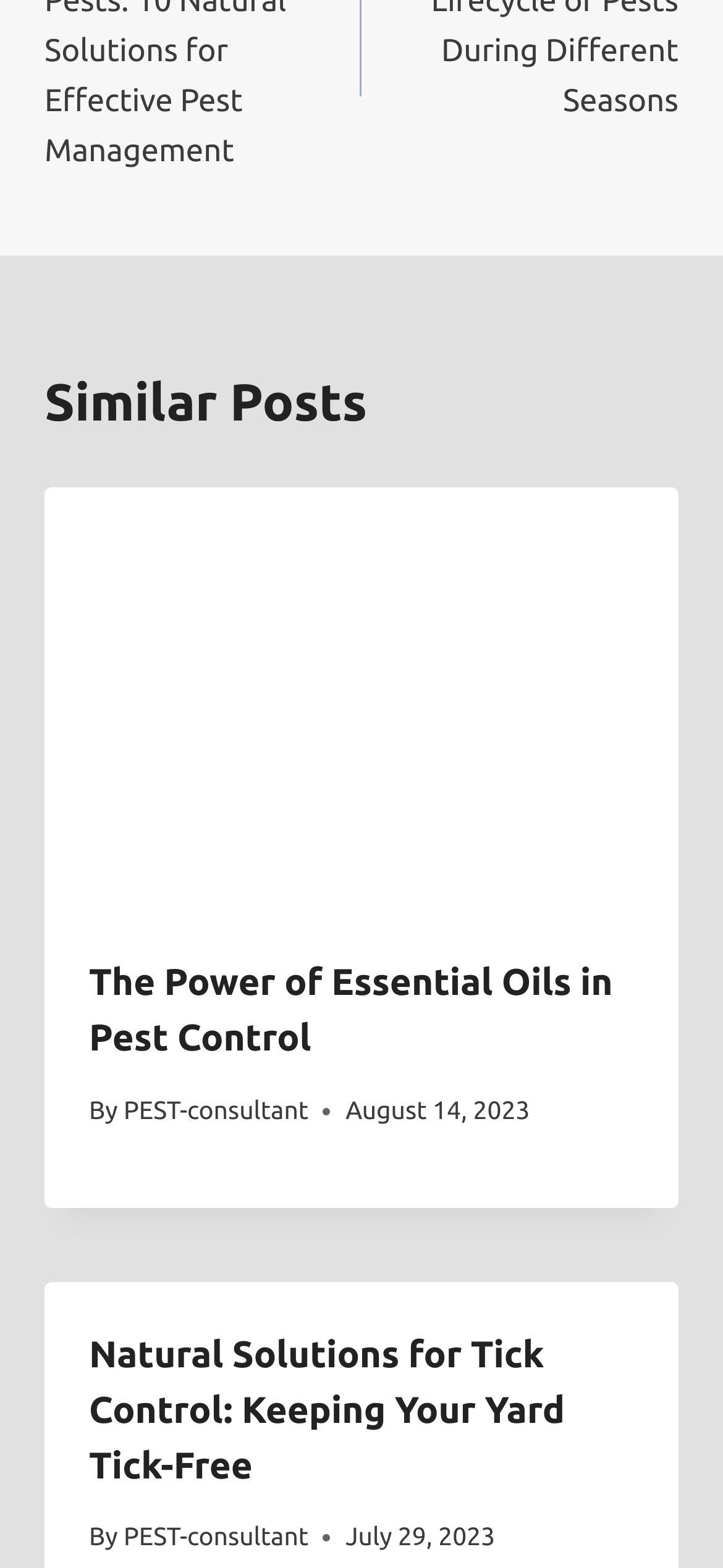What is the title of the first similar post?
Based on the image, answer the question with a single word or brief phrase.

The Power of Essential Oils in Pest Control